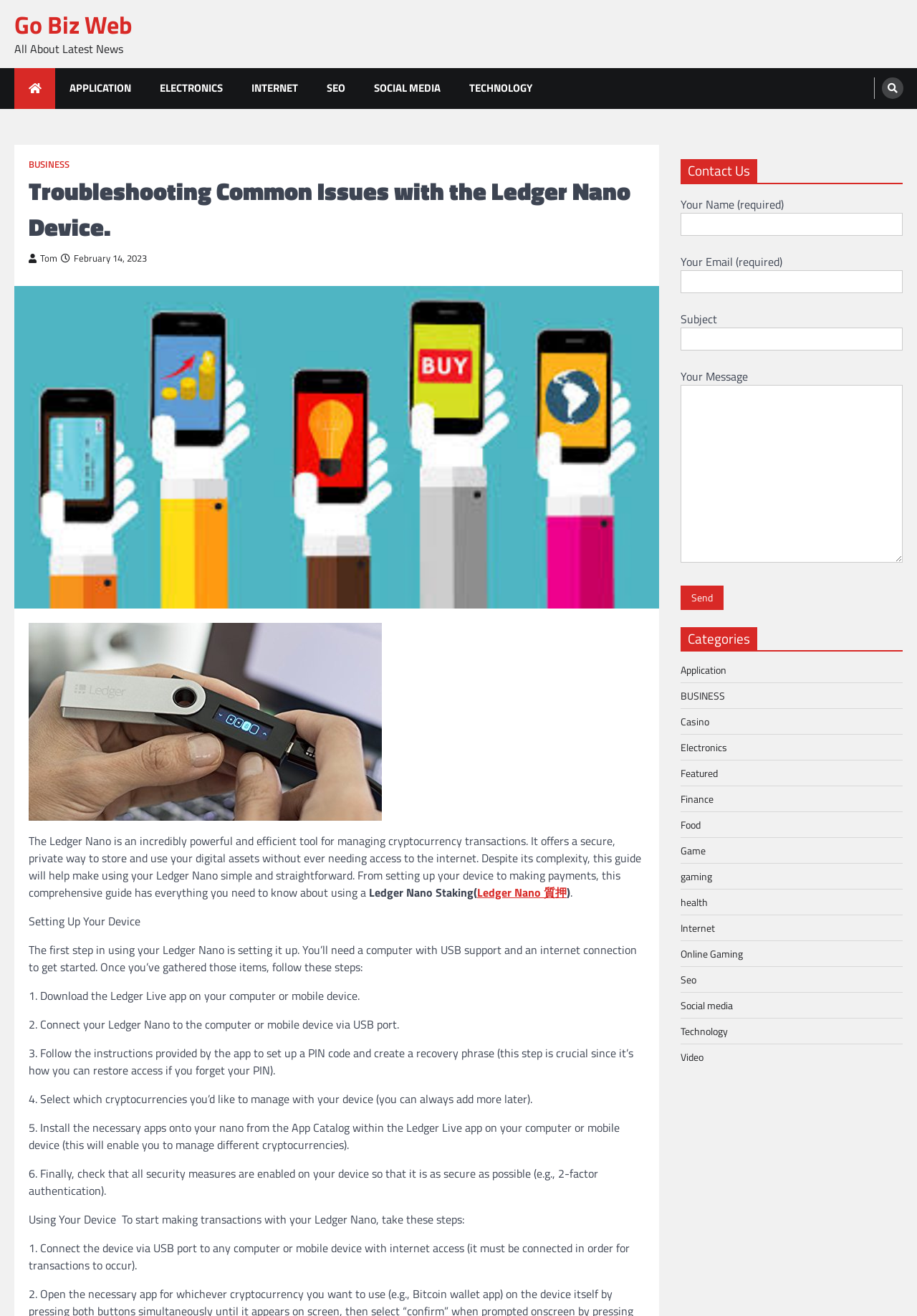Please identify the bounding box coordinates of the area I need to click to accomplish the following instruction: "Click on the 'Send' button".

[0.742, 0.445, 0.789, 0.463]